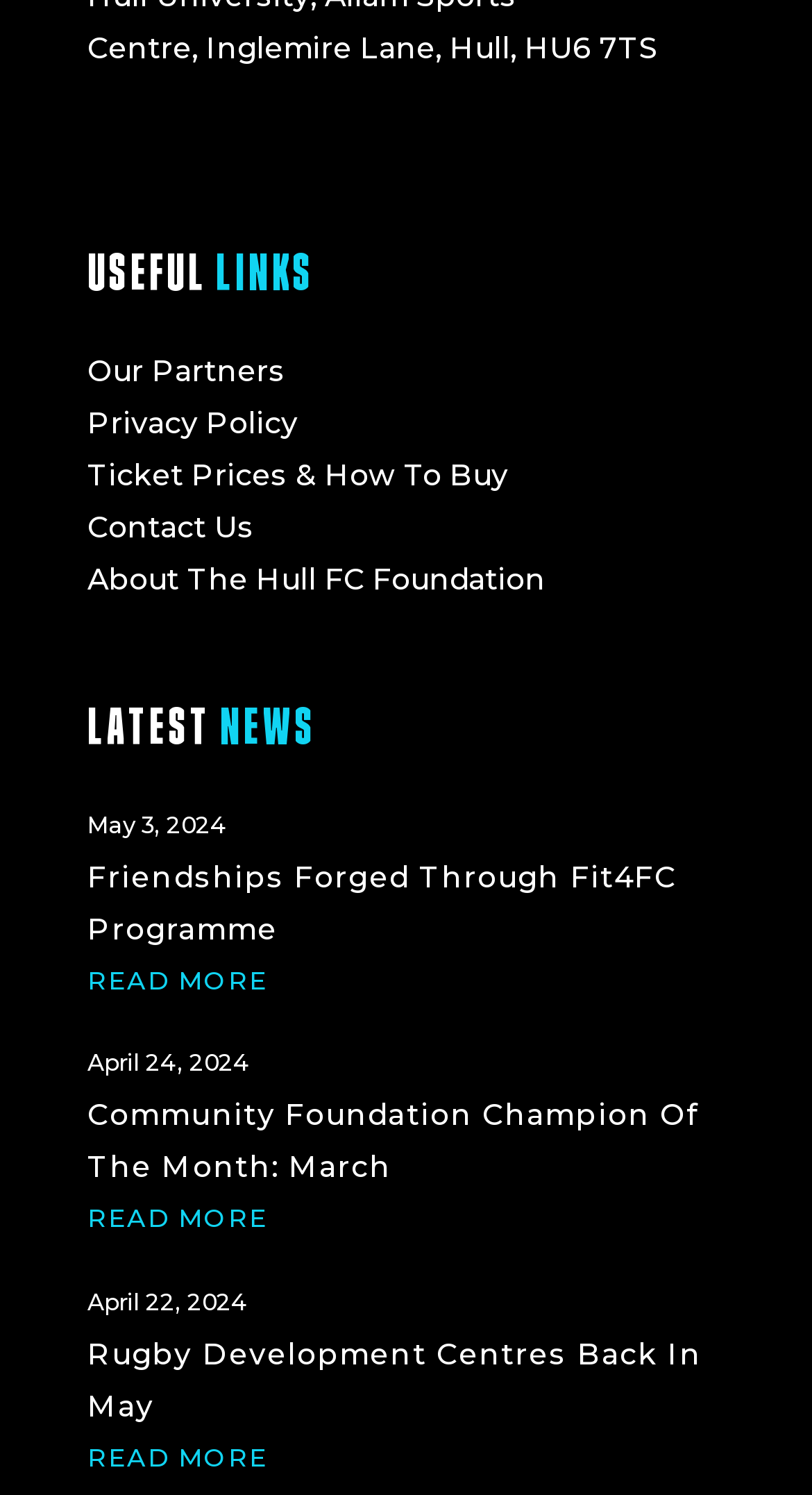What is the purpose of the 'READ MORE' links?
Give a thorough and detailed response to the question.

I noticed that each news article has a 'READ MORE' link. The purpose of these links is to allow users to read the full articles, which are likely to be longer than the summaries displayed on this page.